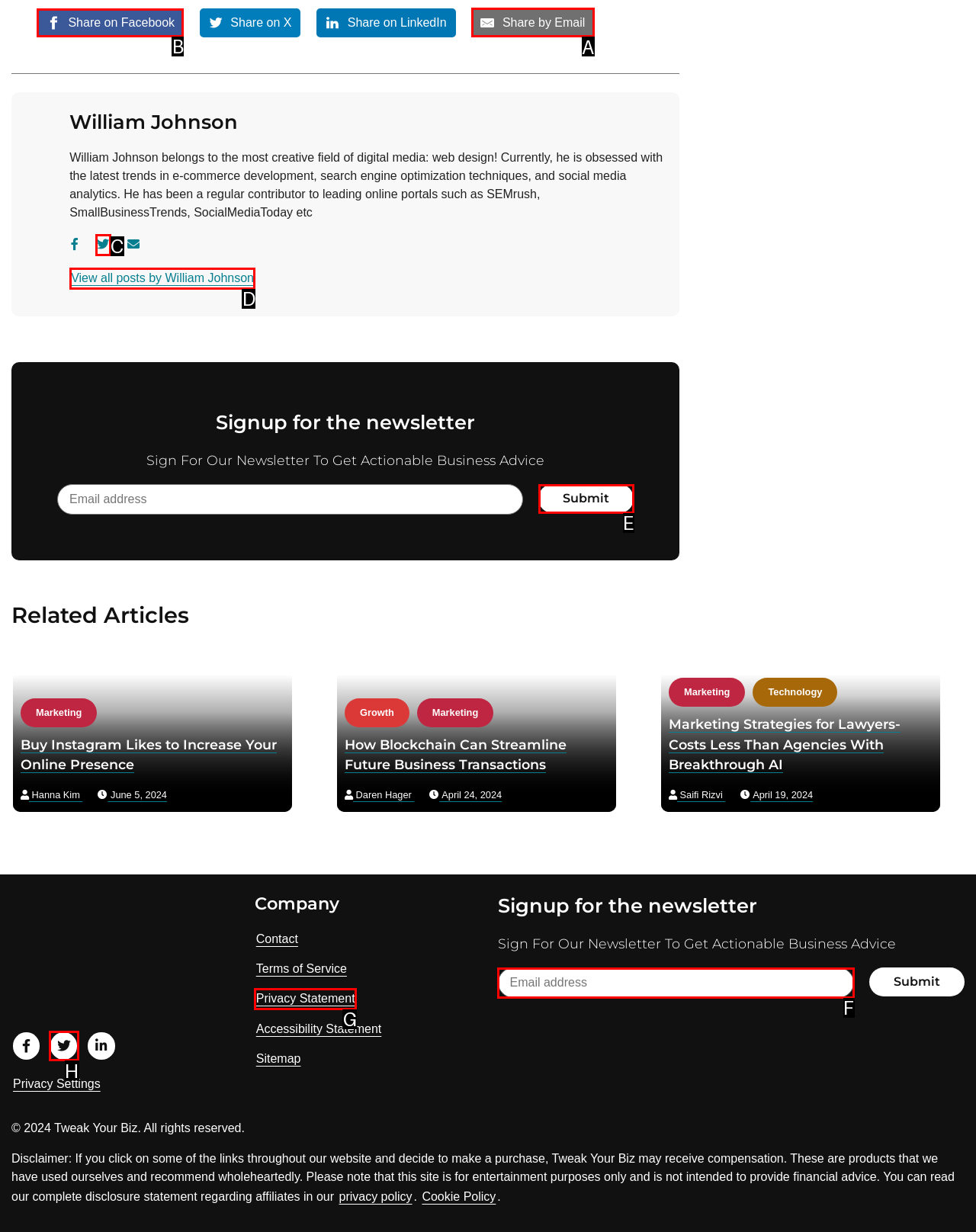Indicate the HTML element to be clicked to accomplish this task: Share on Facebook Respond using the letter of the correct option.

B